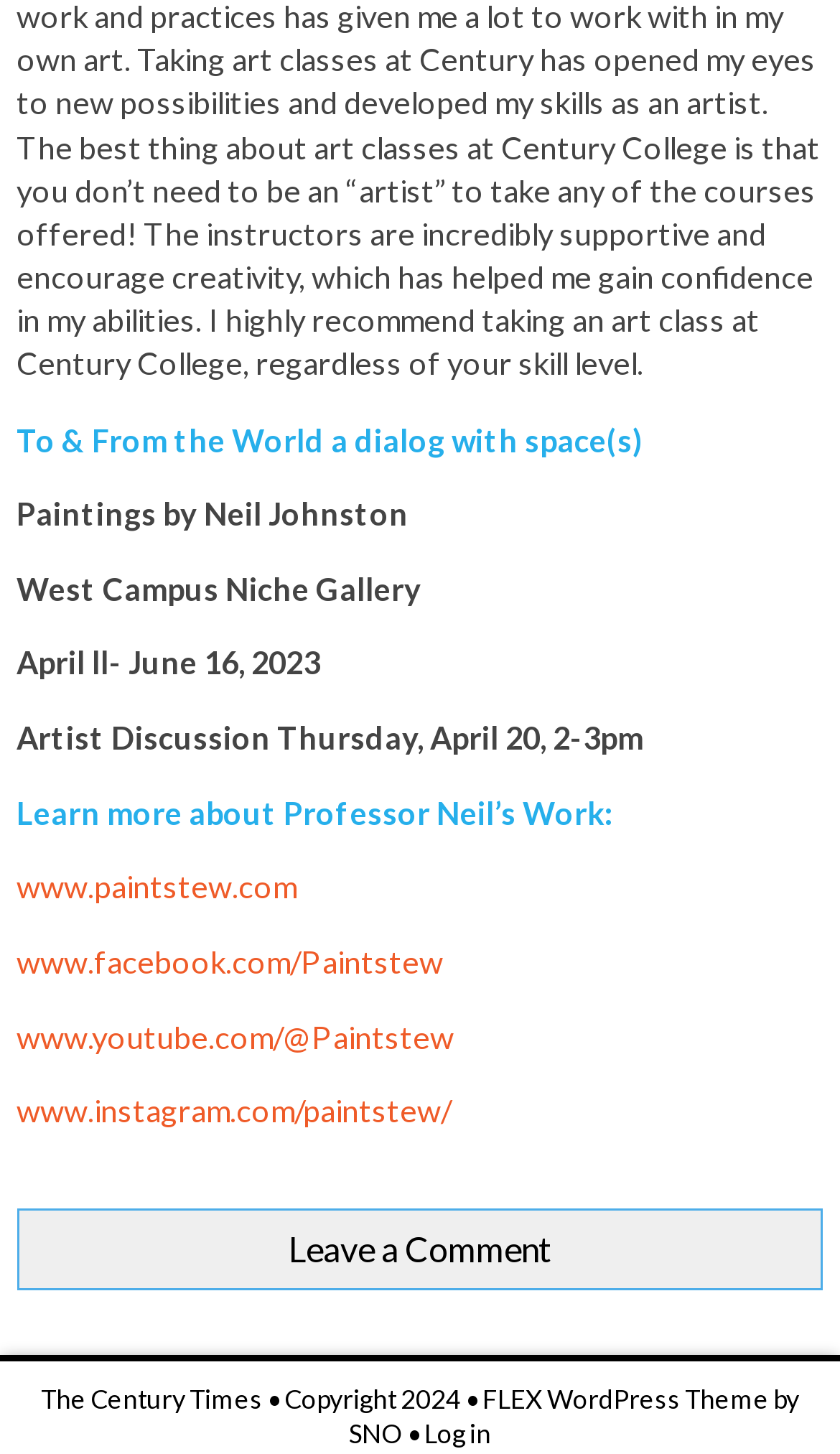Please determine the bounding box coordinates for the UI element described as: "Log in".

[0.505, 0.975, 0.585, 0.997]